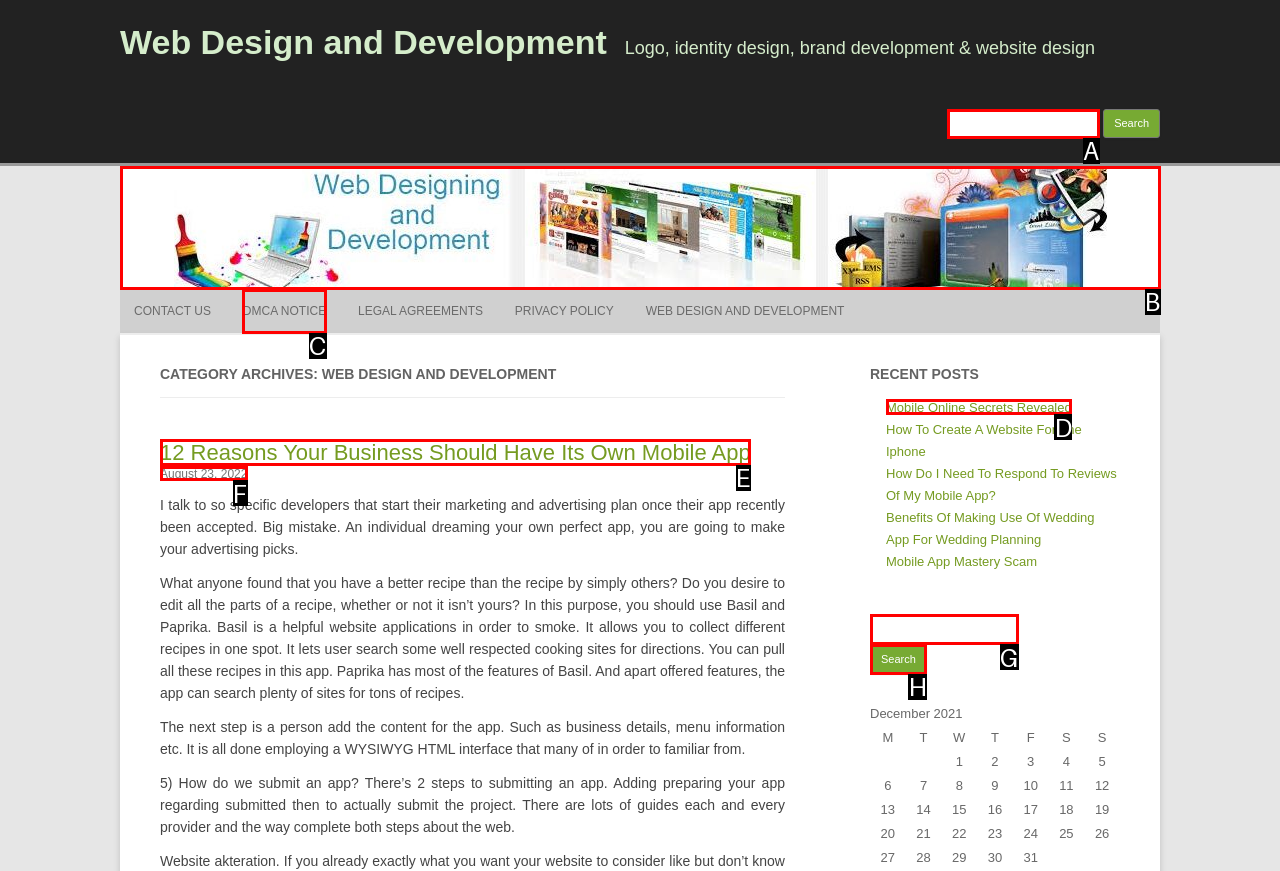Identify which HTML element to click to fulfill the following task: Read about 12 Reasons Your Business Should Have Its Own Mobile App. Provide your response using the letter of the correct choice.

E